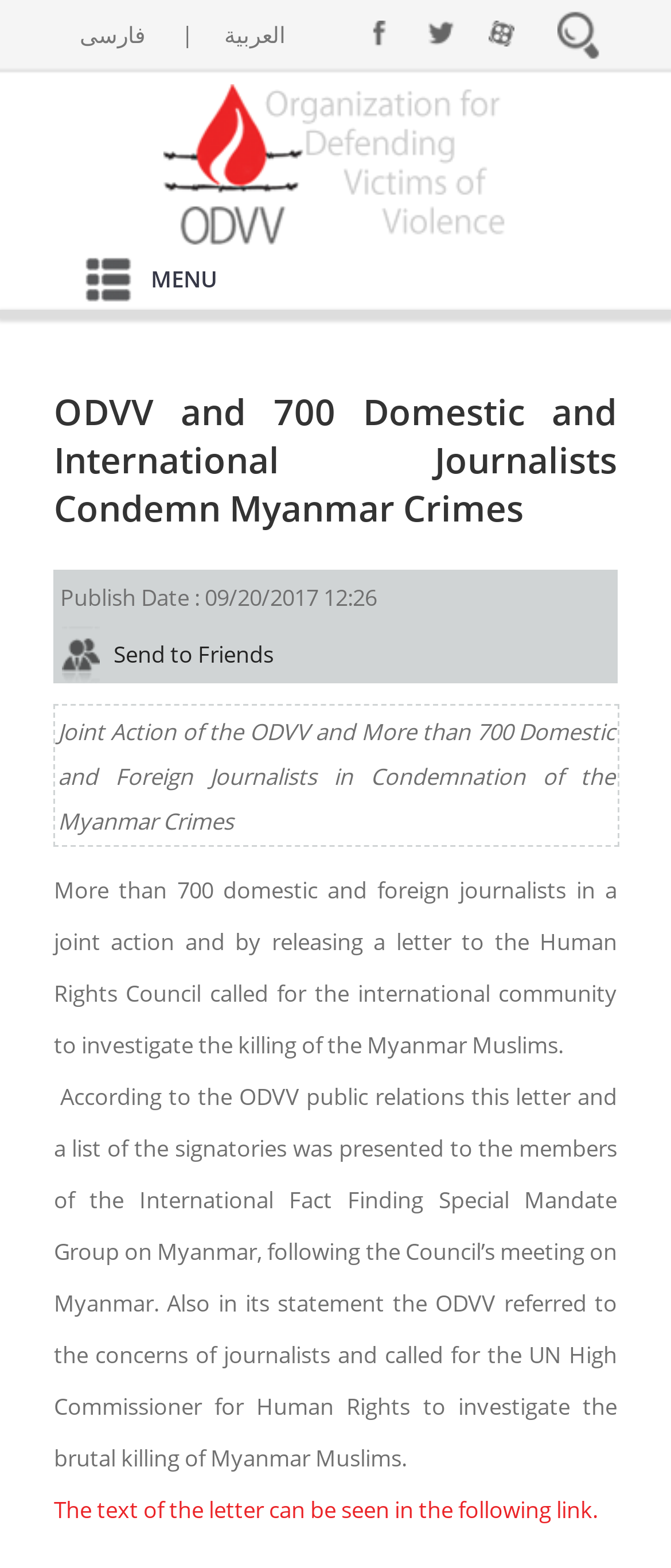Provide a brief response using a word or short phrase to this question:
What is the purpose of the joint action by the journalists?

To investigate Myanmar crimes